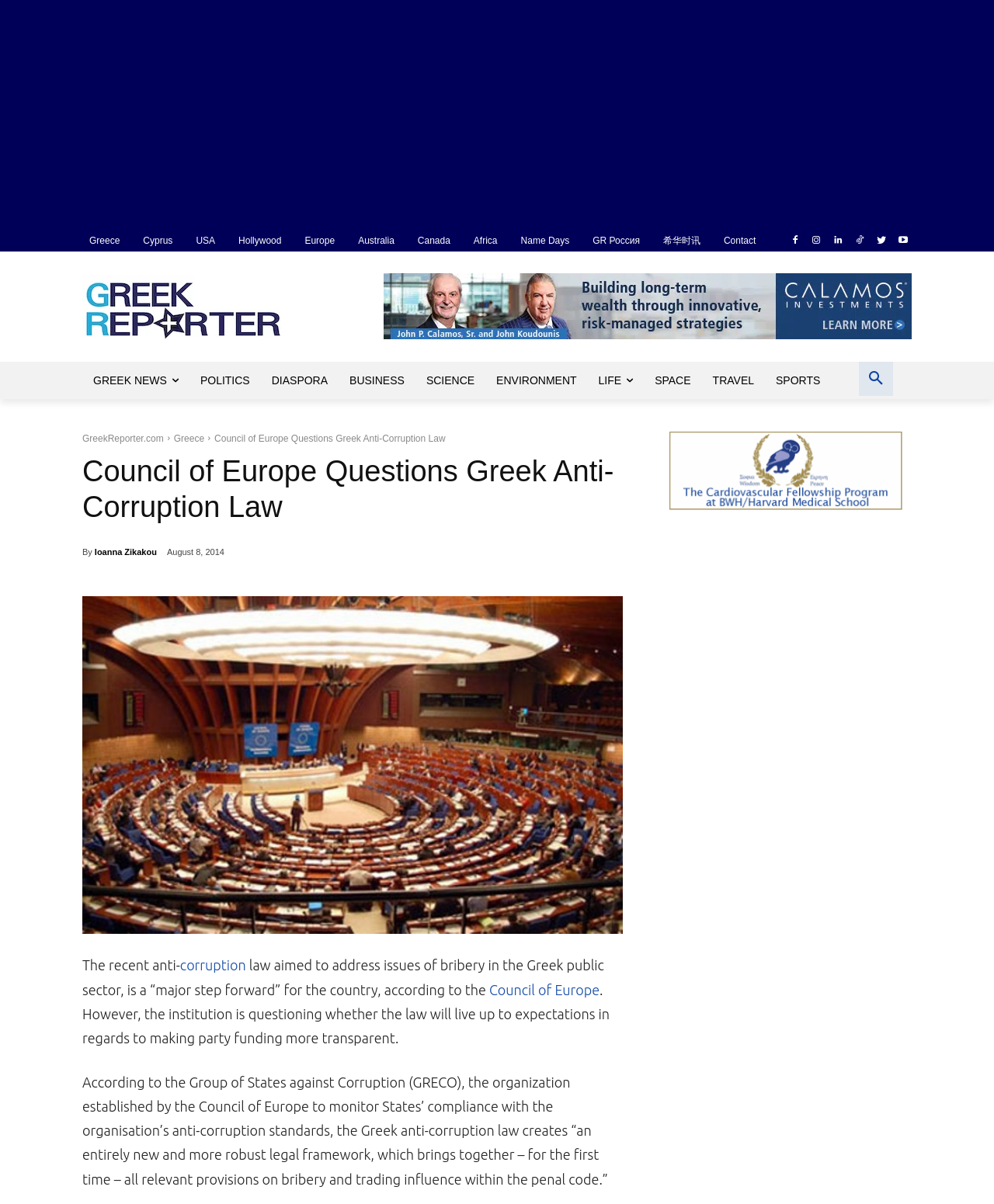What organization is questioning the Greek anti-corruption law?
Carefully analyze the image and provide a thorough answer to the question.

I determined the organization by reading the text, which mentions that the Council of Europe is questioning the Greek anti-corruption law and its effectiveness in making party funding more transparent.